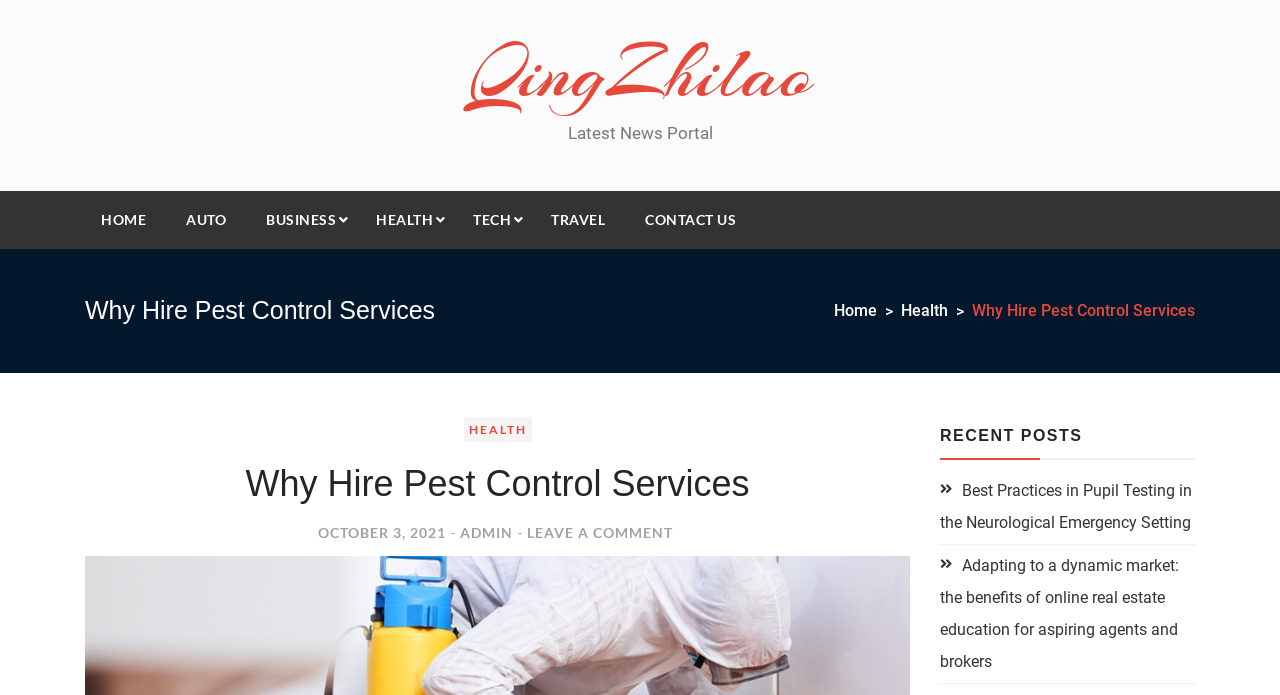Show the bounding box coordinates of the element that should be clicked to complete the task: "read article about best practices in pupil testing".

[0.734, 0.692, 0.931, 0.765]